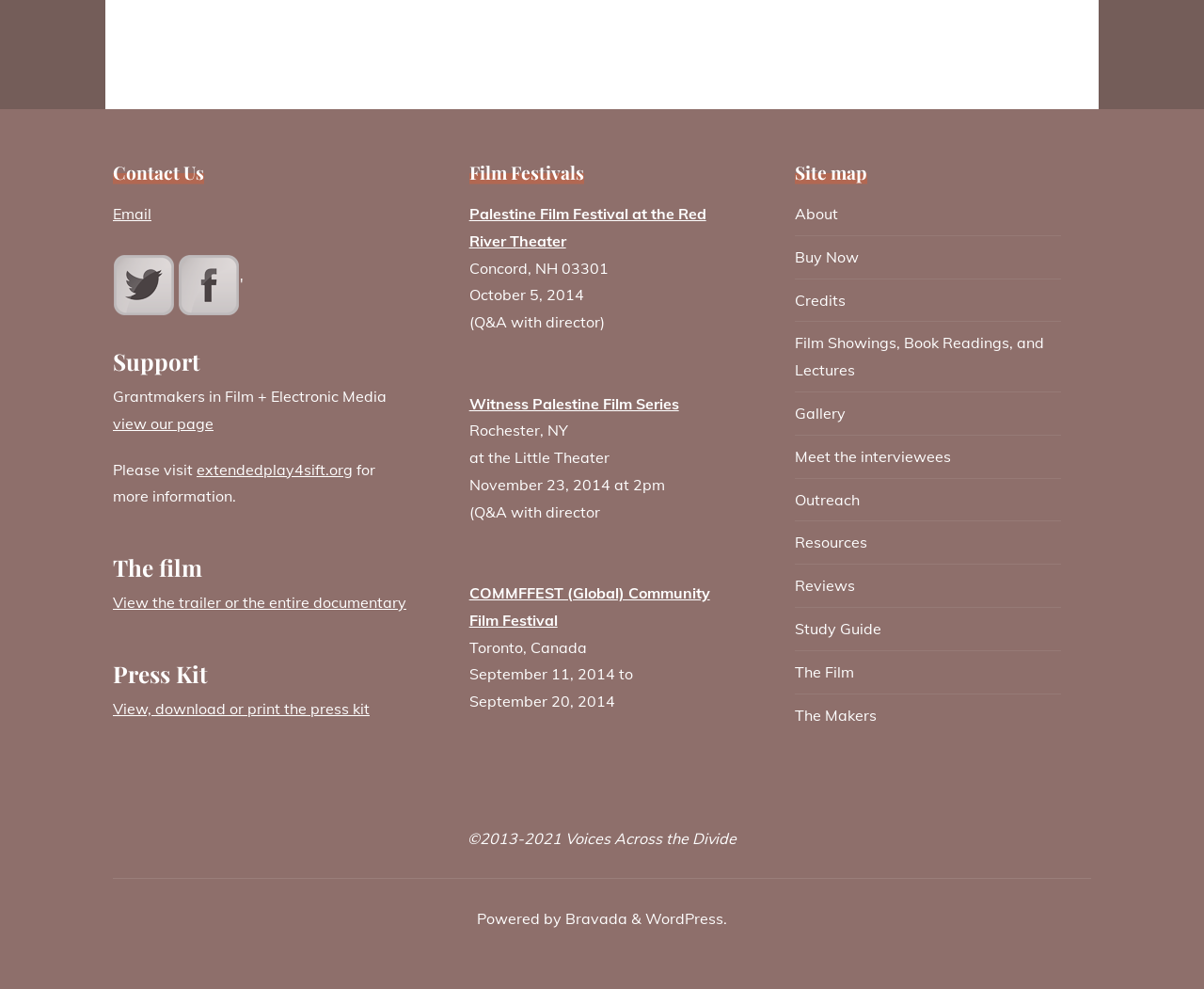Given the webpage screenshot and the description, determine the bounding box coordinates (top-left x, top-left y, bottom-right x, bottom-right y) that define the location of the UI element matching this description: COMMFFEST (Global) Community Film Festival

[0.39, 0.59, 0.59, 0.636]